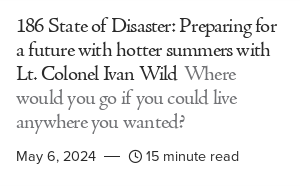When was the article published?
Answer the question with a single word or phrase by looking at the picture.

May 6, 2024